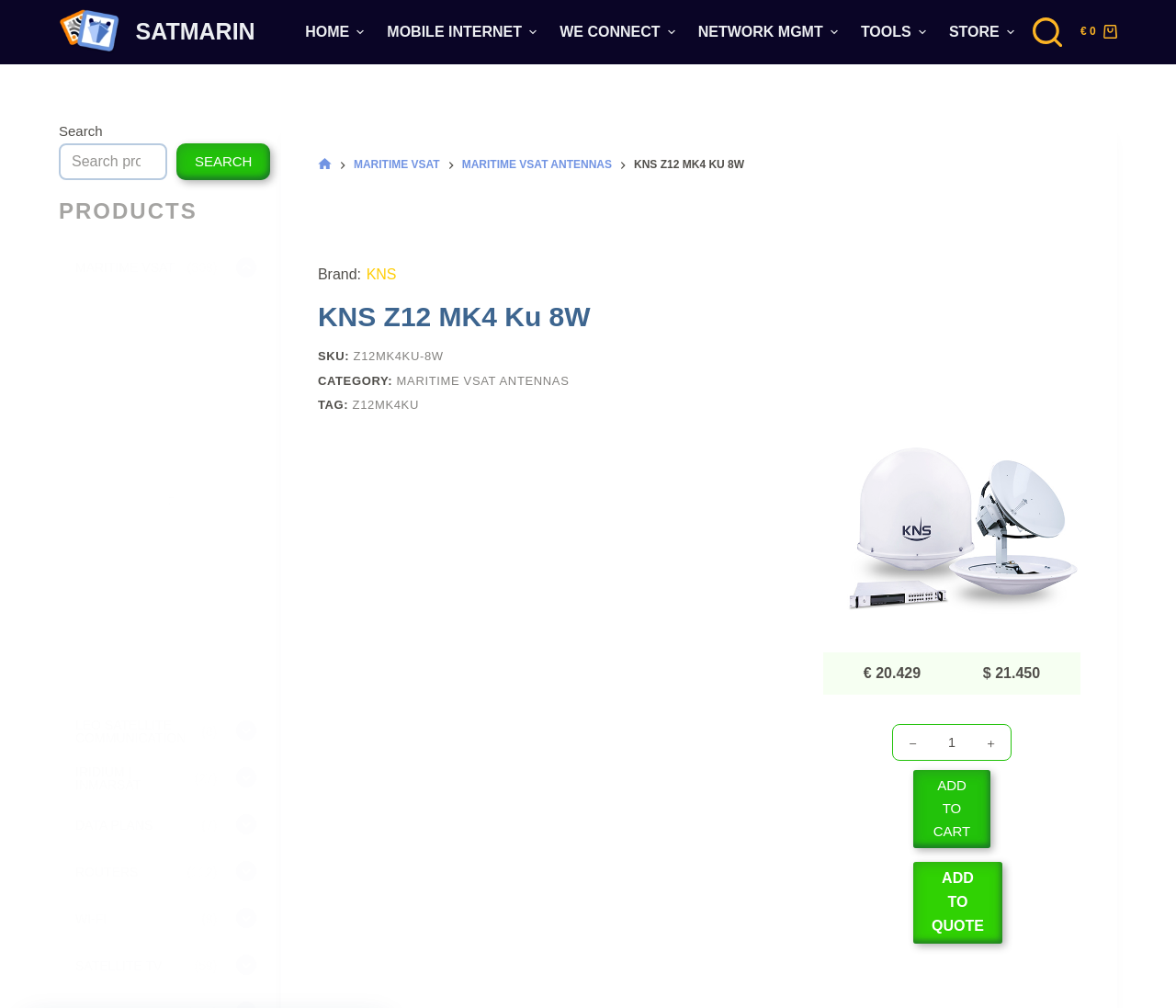What is the product title?
Analyze the image and deliver a detailed answer to the question.

The product title can be found at the top of the page, below the navigation menu. The text 'KNS Z12 MK4 Ku 8W' is the title of the product.